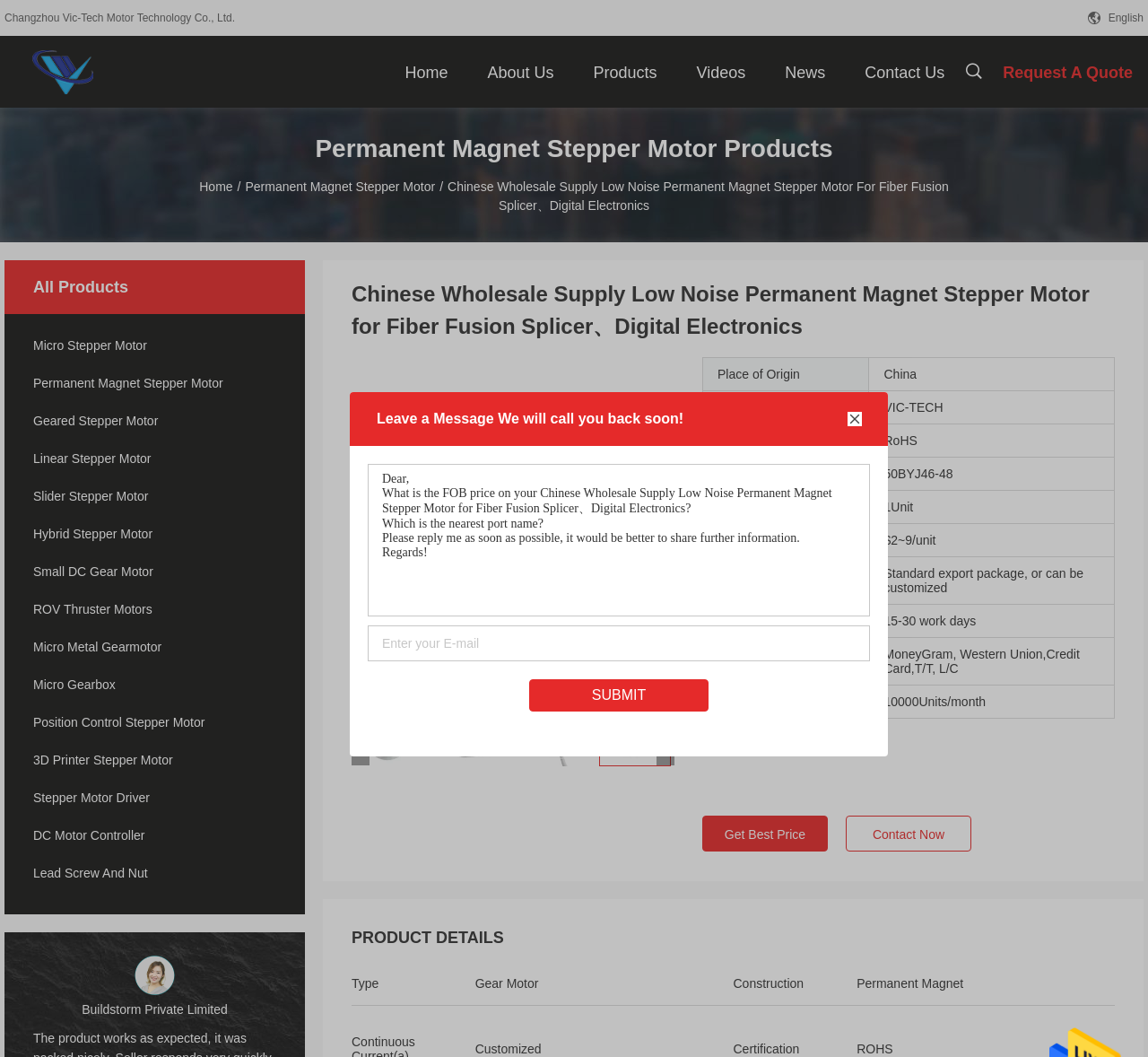Please provide the bounding box coordinates for the element that needs to be clicked to perform the instruction: "Click the 'Request A Quote' link". The coordinates must consist of four float numbers between 0 and 1, formatted as [left, top, right, bottom].

[0.864, 0.034, 0.996, 0.102]